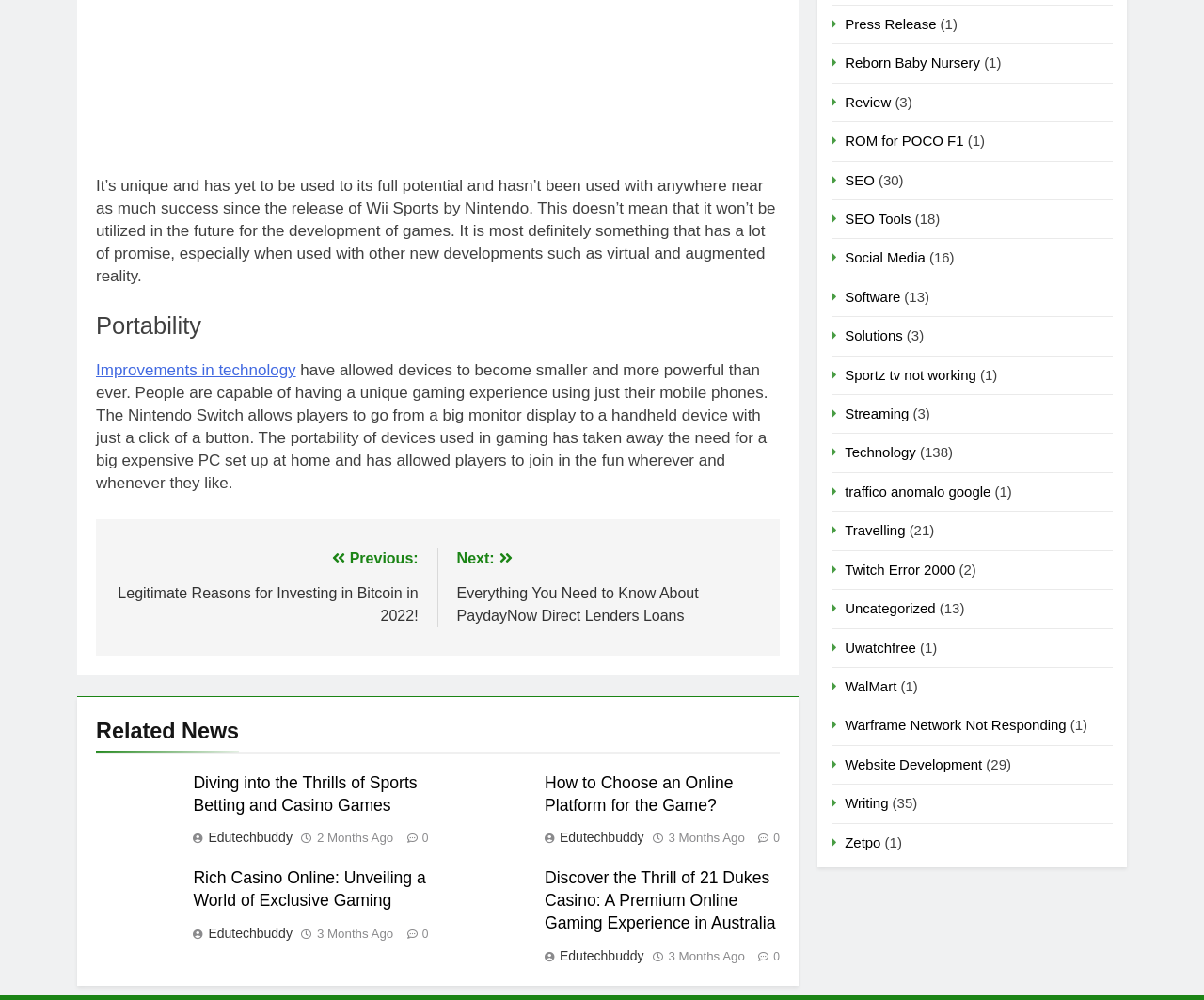Refer to the image and provide a thorough answer to this question:
What is the topic of the first article?

The first article is about portability, which is indicated by the heading 'Portability' with a bounding box of [0.08, 0.312, 0.648, 0.34]. The article discusses how devices have become smaller and more powerful, allowing for a unique gaming experience using just mobile phones.